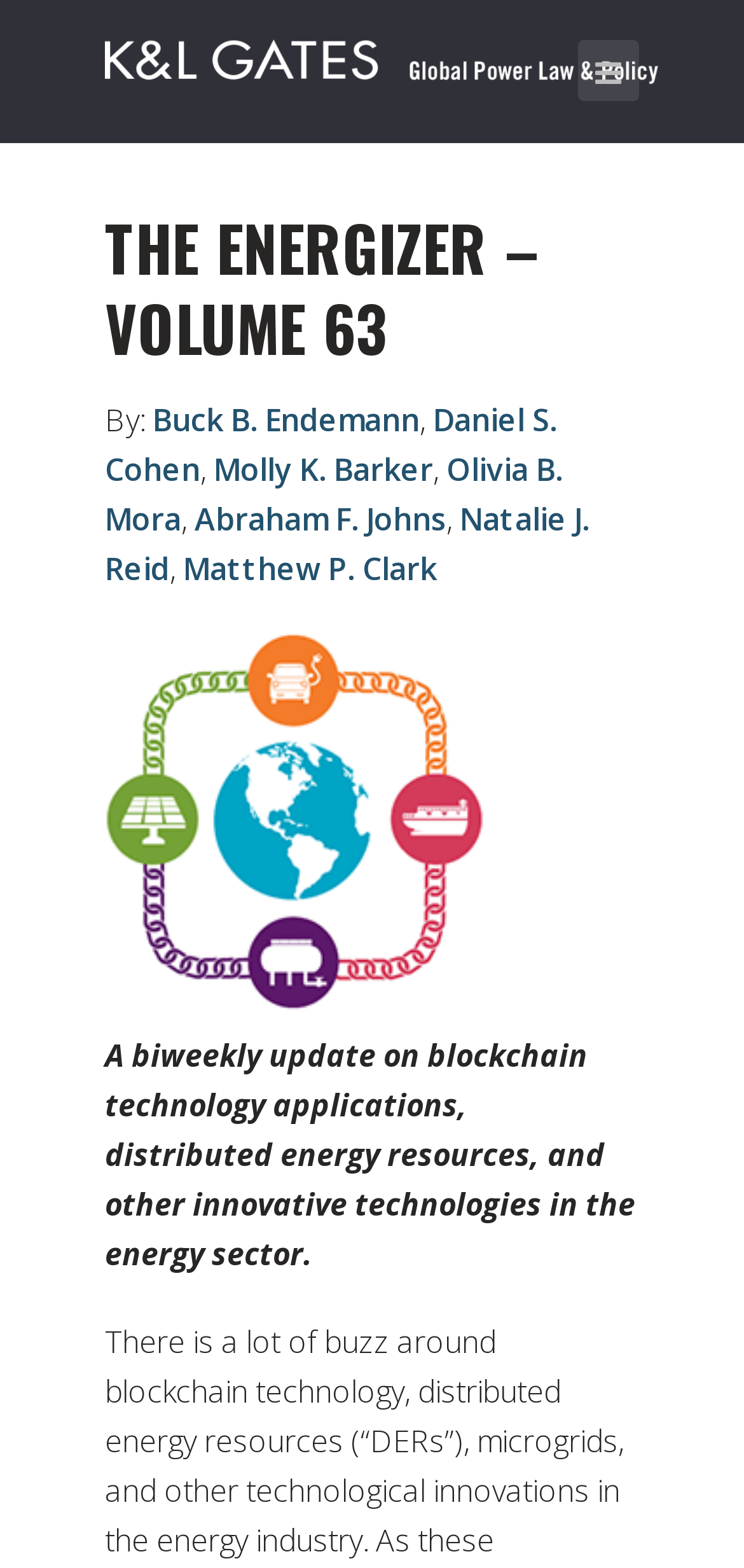Identify the bounding box coordinates for the UI element described as follows: "title="mobile-btn"". Ensure the coordinates are four float numbers between 0 and 1, formatted as [left, top, right, bottom].

[0.777, 0.026, 0.859, 0.065]